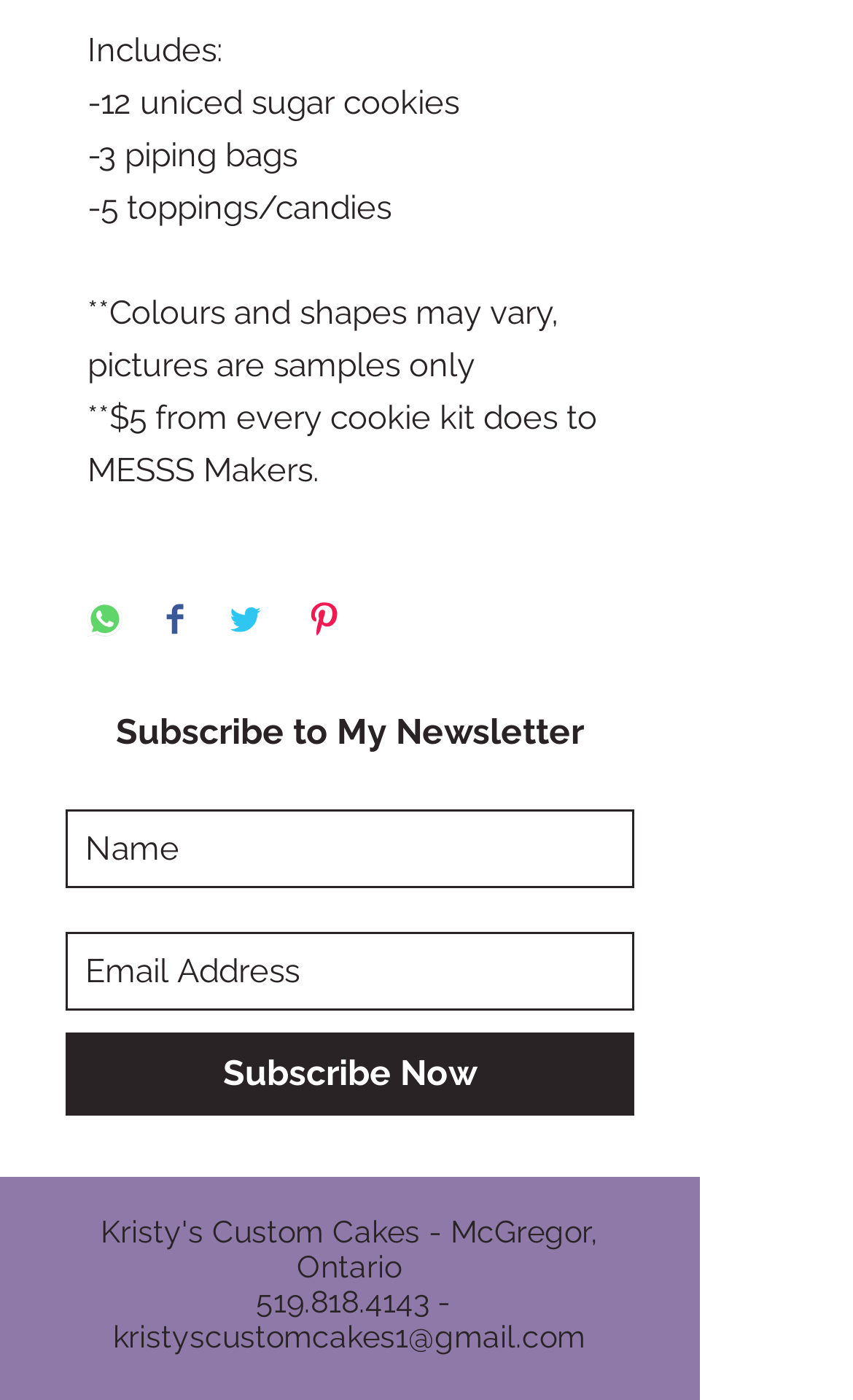Determine the bounding box coordinates for the area you should click to complete the following instruction: "Email kristyscustomcakes1@gmail.com".

[0.132, 0.943, 0.686, 0.968]